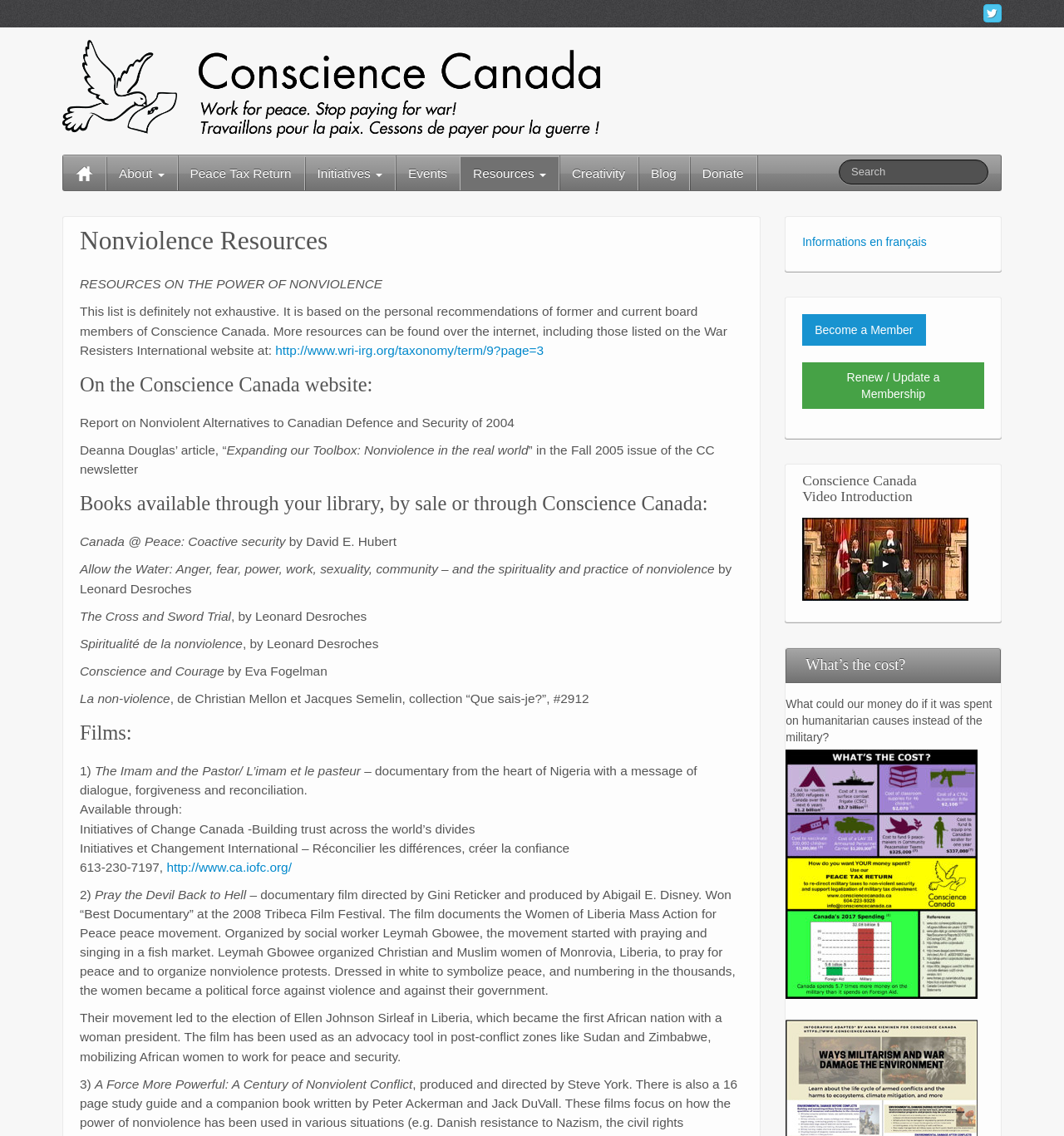How many images are there on the webpage?
Relying on the image, give a concise answer in one word or a brief phrase.

5